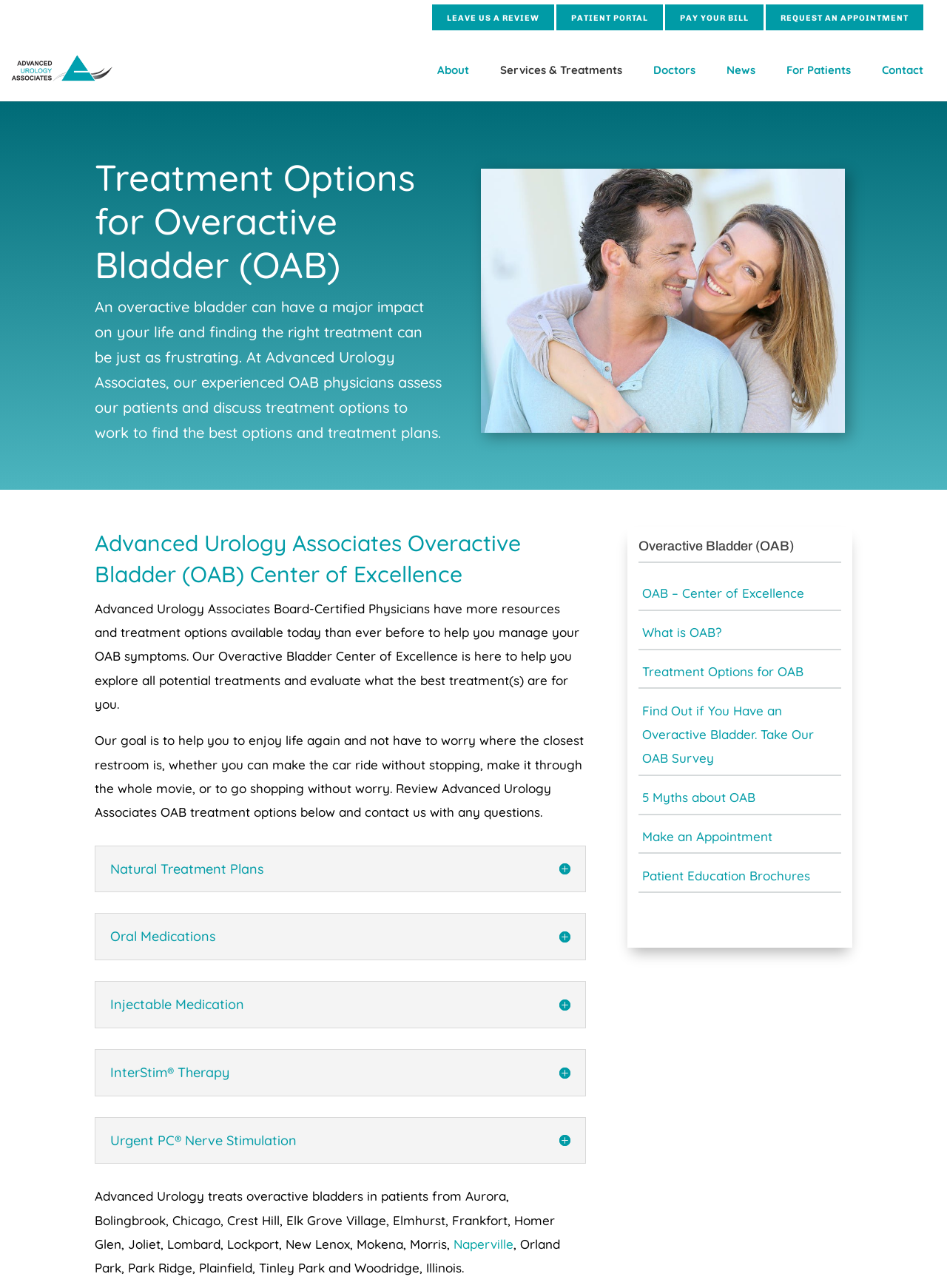Please provide a brief answer to the question using only one word or phrase: 
What is the main condition treated by this medical center?

Overactive Bladder (OAB)